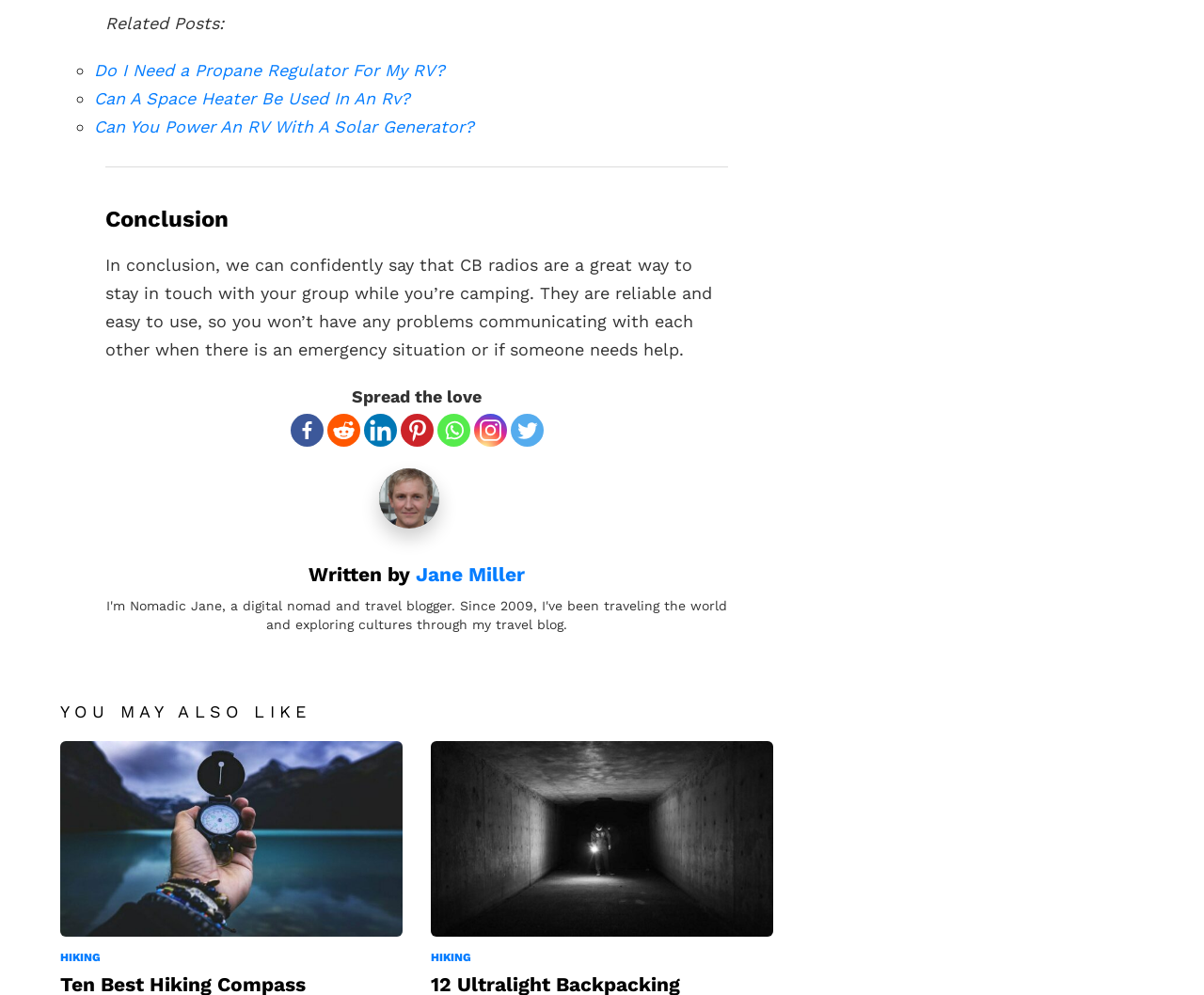What type of products are listed under 'YOU MAY ALSO LIKE'?
Based on the screenshot, provide a one-word or short-phrase response.

Hiking gear